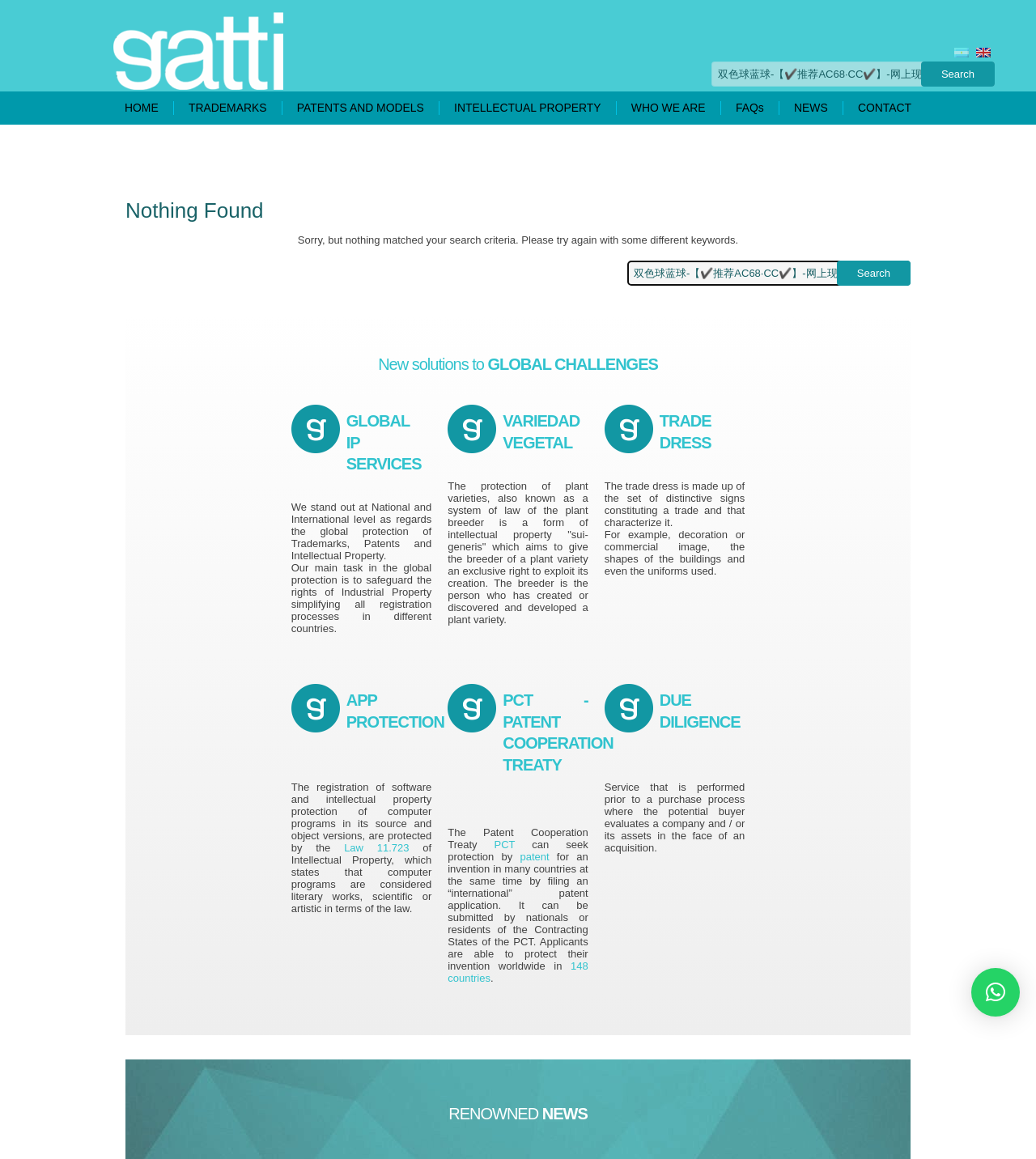Identify the bounding box coordinates of the element to click to follow this instruction: 'read about GLOBAL IP SERVICES'. Ensure the coordinates are four float values between 0 and 1, provided as [left, top, right, bottom].

[0.334, 0.354, 0.417, 0.409]